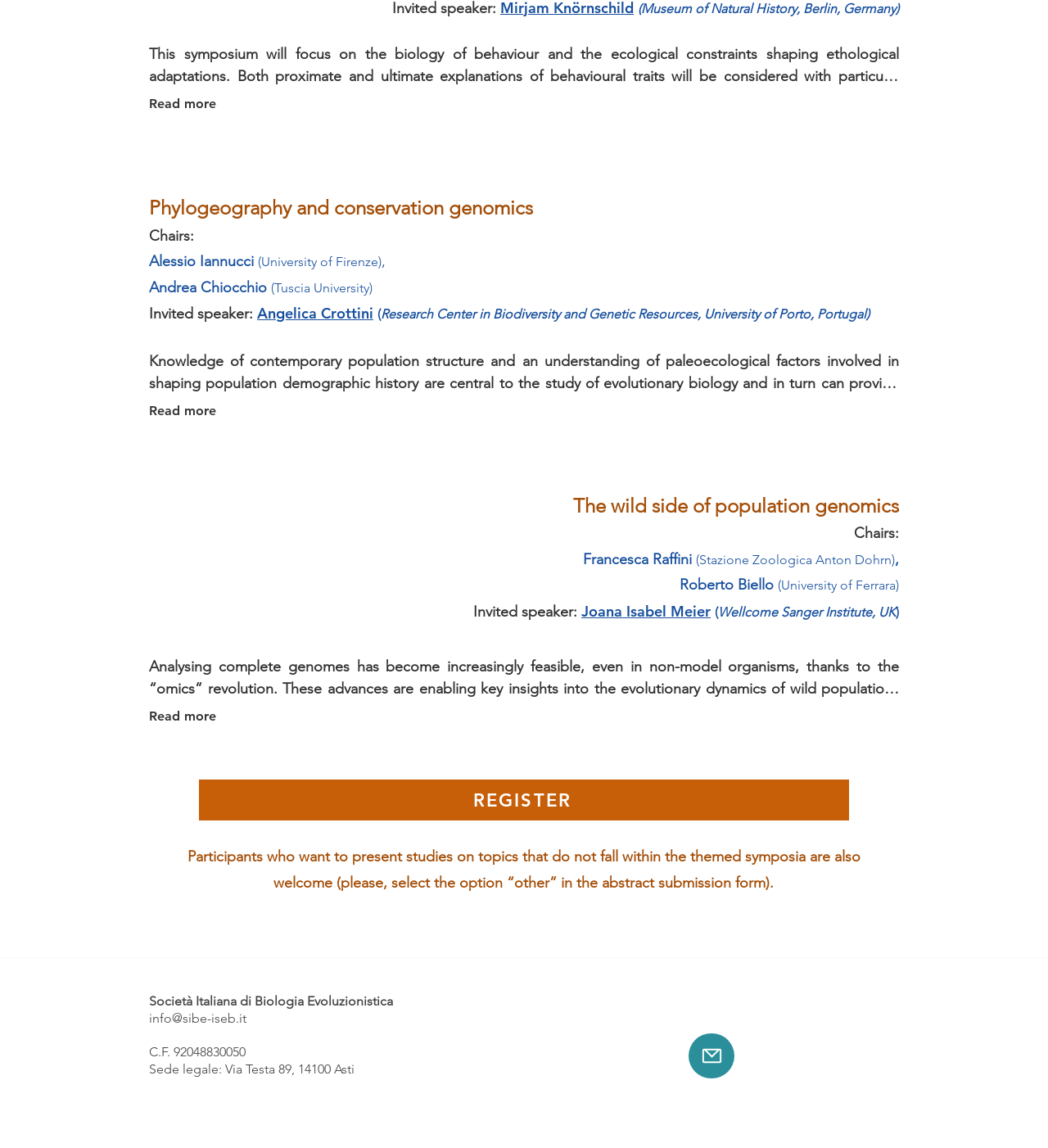What is the name of the university associated with Alessio Iannucci?
Using the information from the image, provide a comprehensive answer to the question.

The question asks for the name of the university associated with Alessio Iannucci. By looking at the StaticText elements within the first group (with ID 329), we can see that Alessio Iannucci is associated with the 'University of Firenze' (element with ID 555), which is the answer to the question.